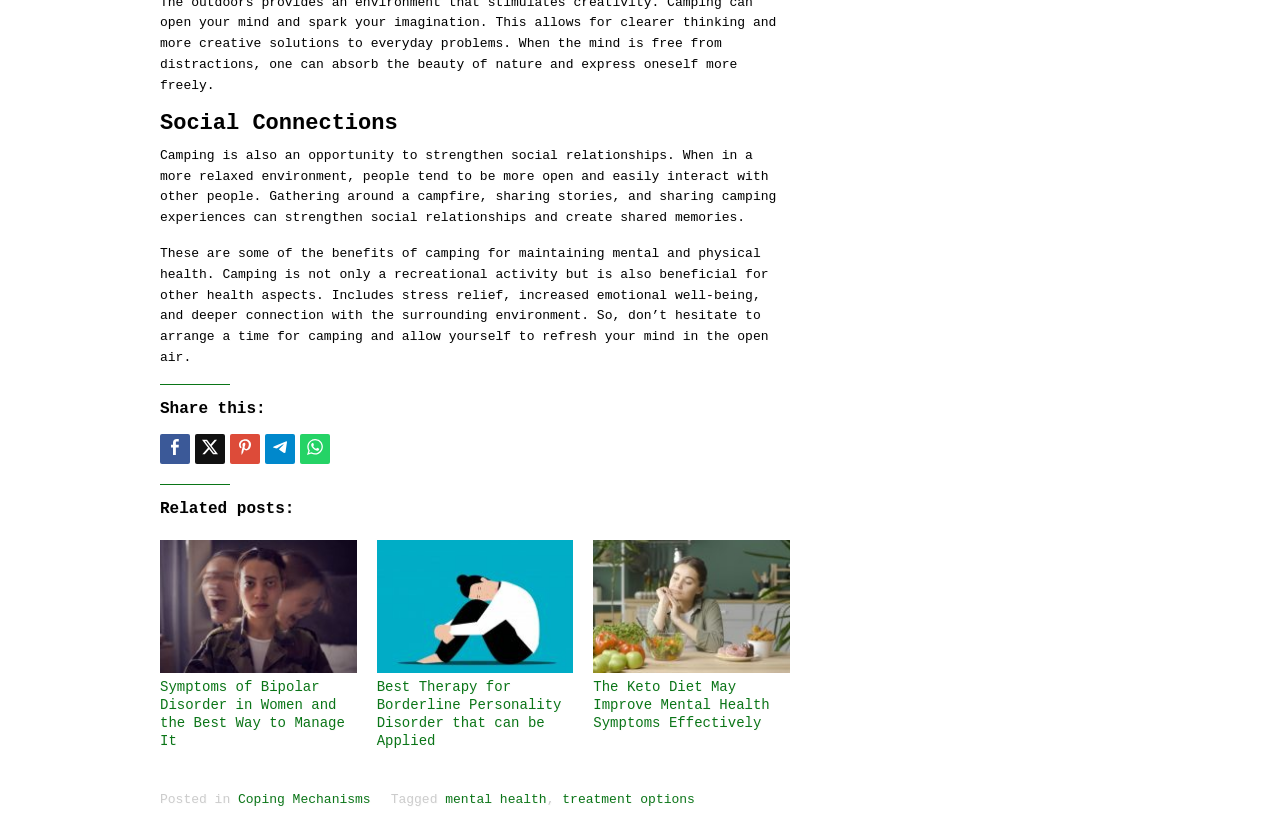What is the title of the first related post?
Please ensure your answer to the question is detailed and covers all necessary aspects.

The first related post is titled 'Symptoms of Bipolar Disorder in Women and the Best Way to Manage It', which is a link to another webpage.